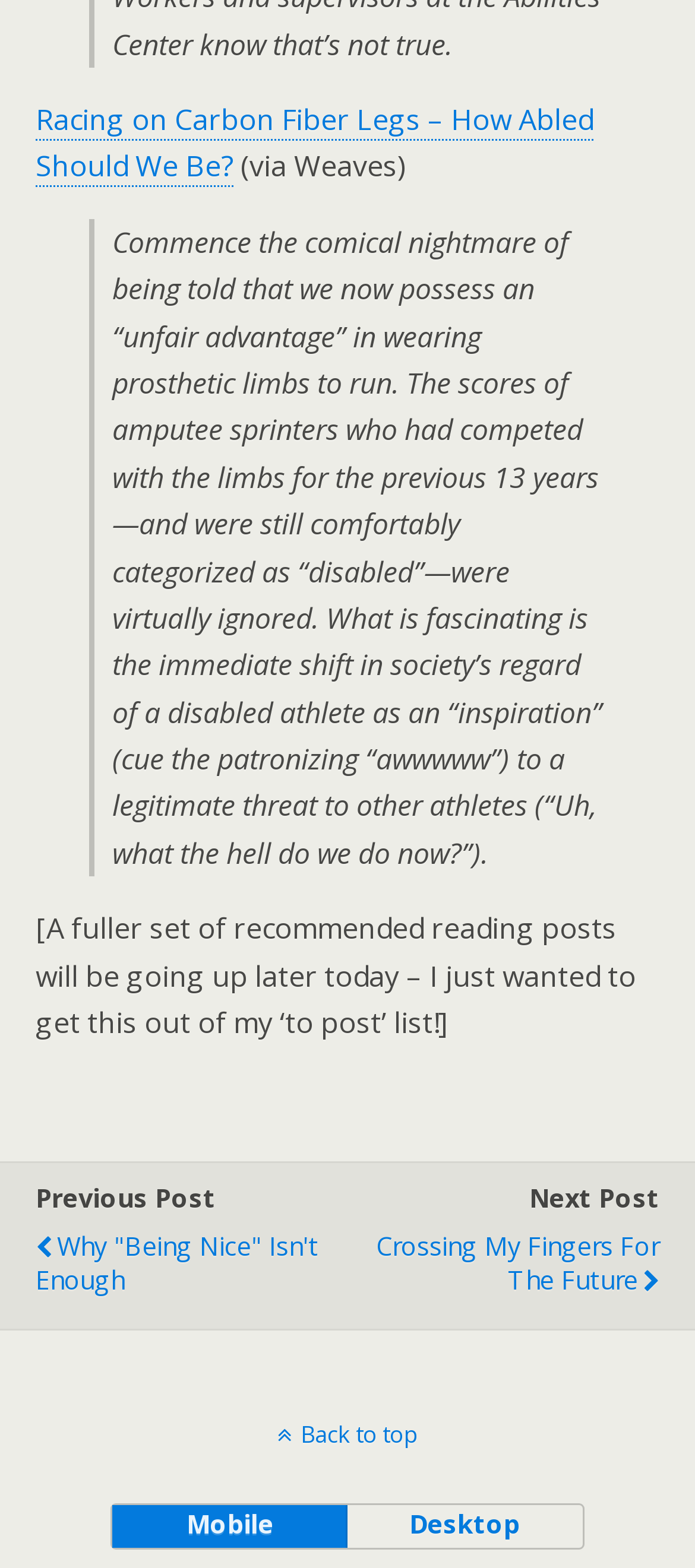What is the function of the 'Back to top' link?
Refer to the image and respond with a one-word or short-phrase answer.

To scroll to the top of the page